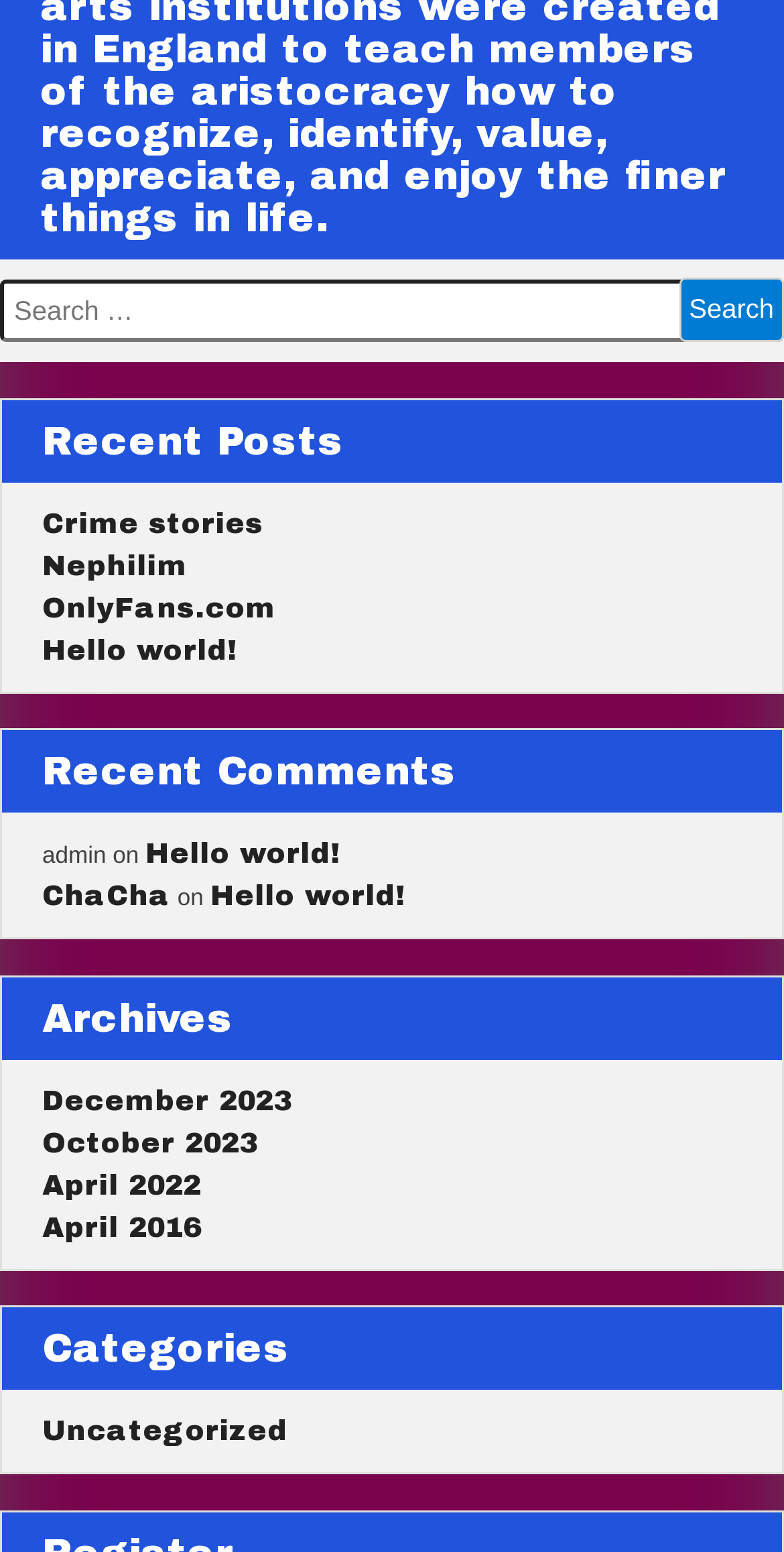Locate the UI element that matches the description fitness app in the webpage screenshot. Return the bounding box coordinates in the format (top-left x, top-left y, bottom-right x, bottom-right y), with values ranging from 0 to 1.

None